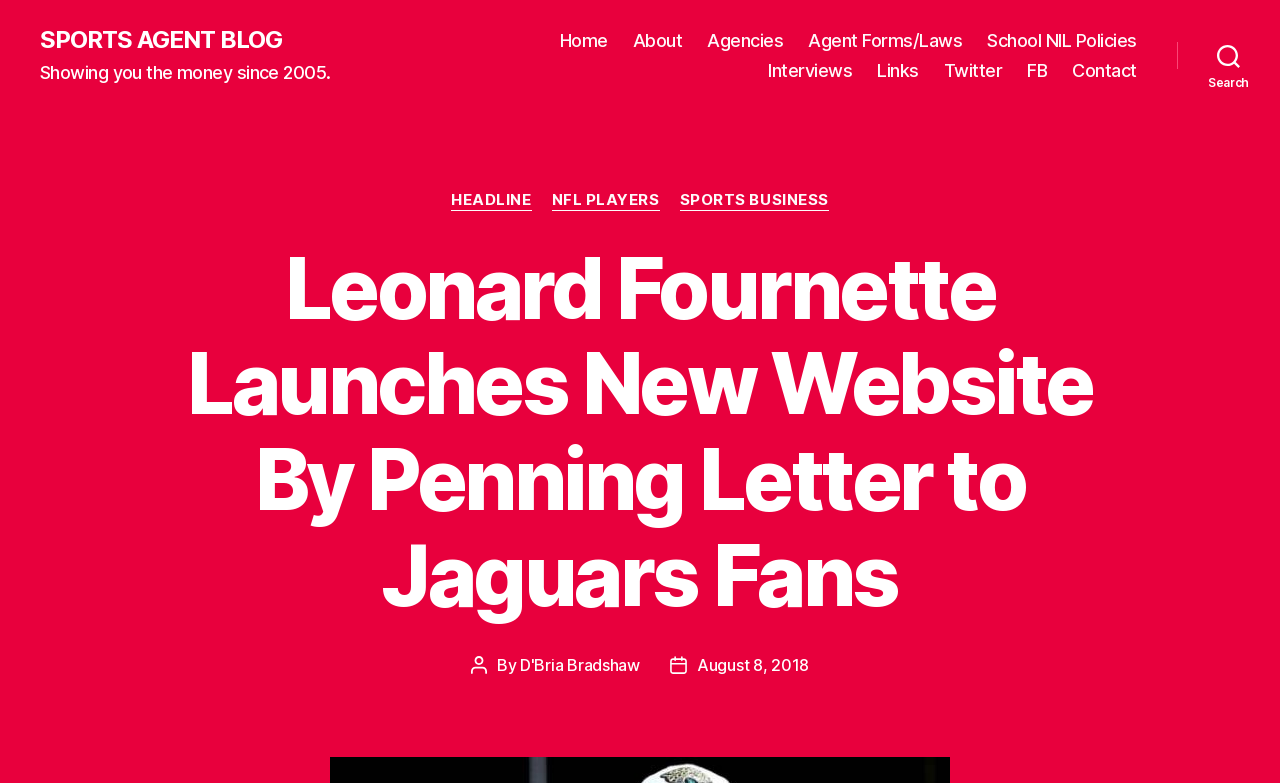How many categories are there in the search section? Analyze the screenshot and reply with just one word or a short phrase.

3